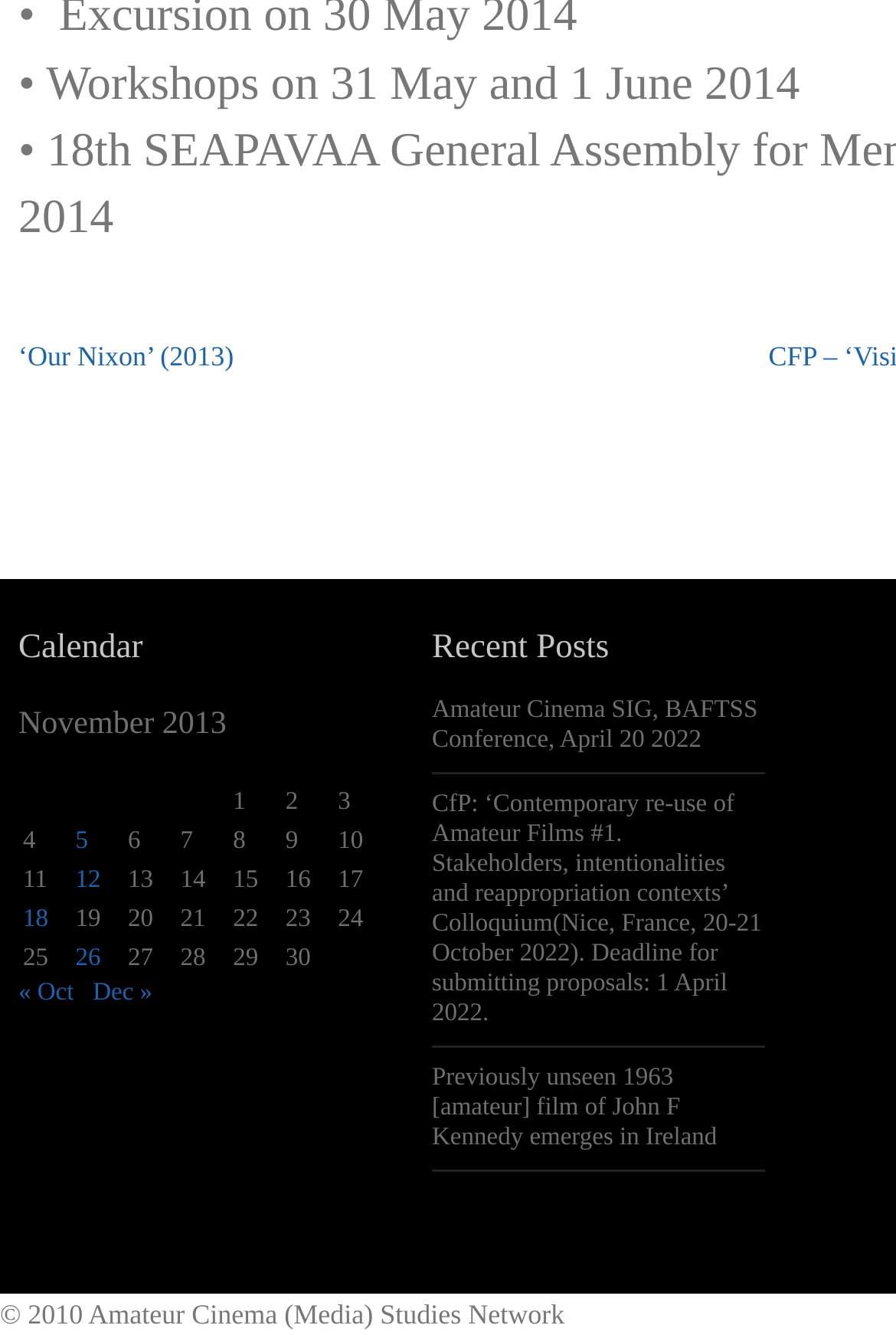Determine the bounding box coordinates of the clickable region to execute the instruction: "Click on the link 'Posts published on November 12, 2013'". The coordinates should be four float numbers between 0 and 1, denoted as [left, top, right, bottom].

[0.079, 0.645, 0.138, 0.675]